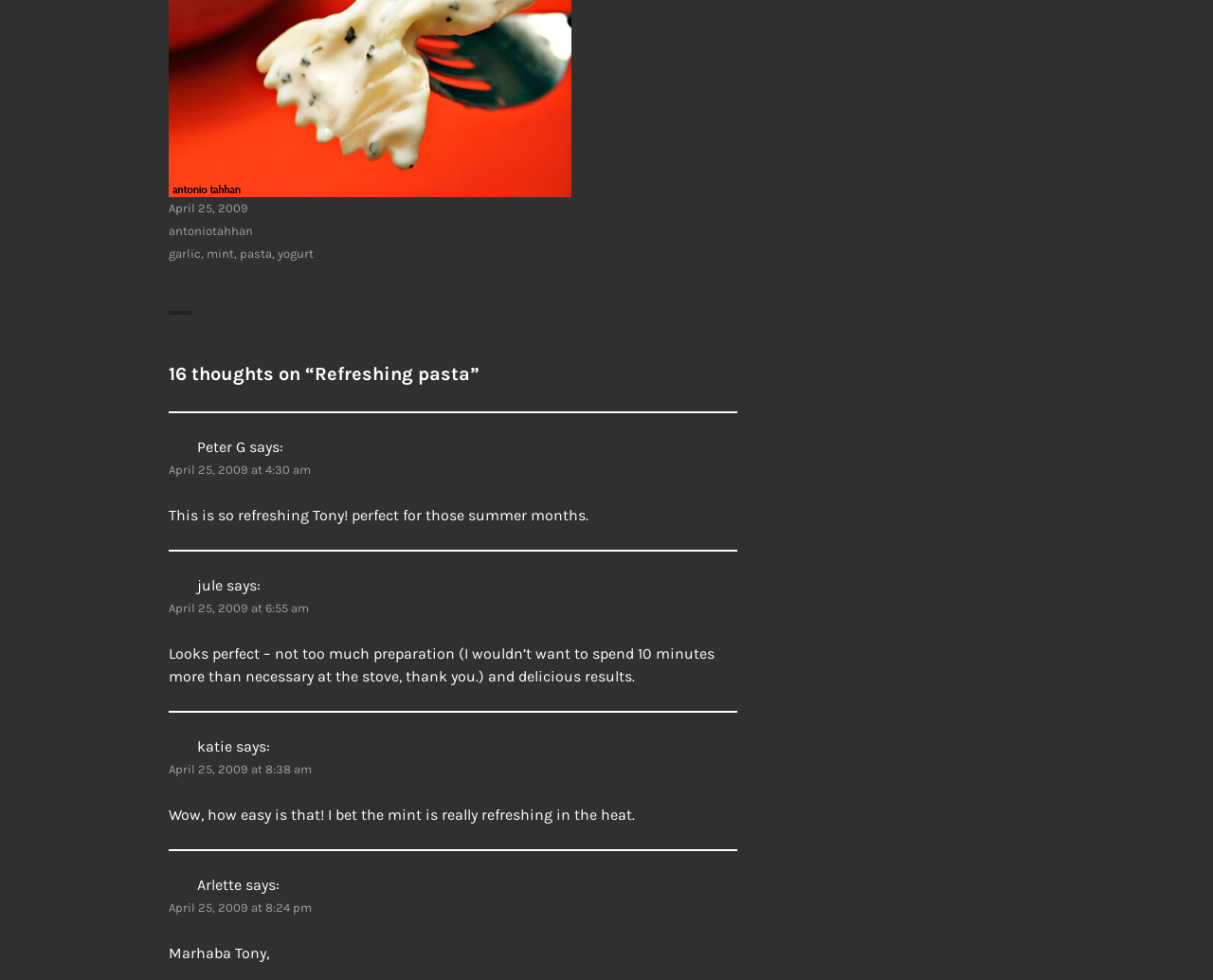Answer this question using a single word or a brief phrase:
What is the title of the blog post?

Refreshing pasta